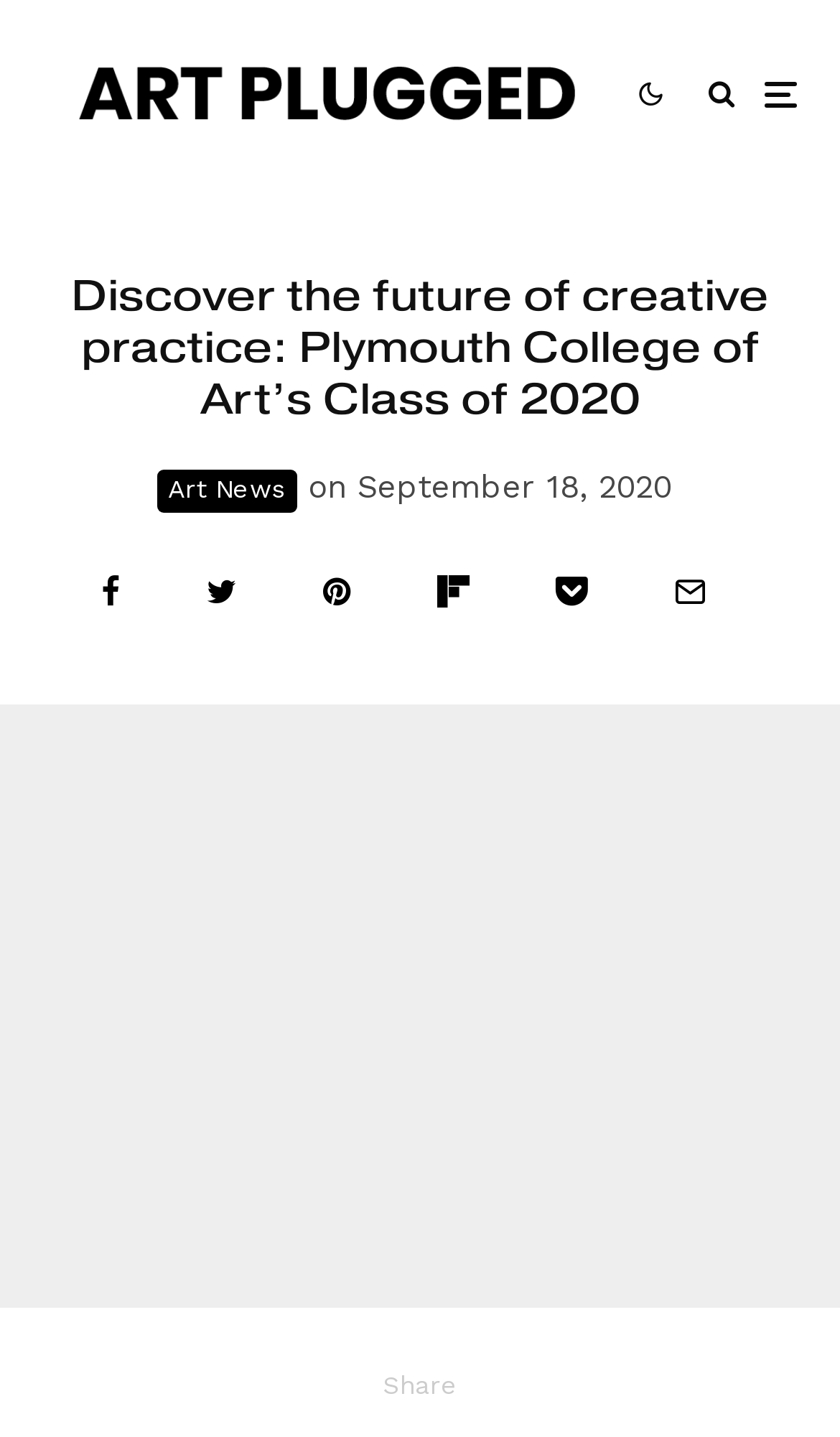Refer to the element description Contact Us and identify the corresponding bounding box in the screenshot. Format the coordinates as (top-left x, top-left y, bottom-right x, bottom-right y) with values in the range of 0 to 1.

None